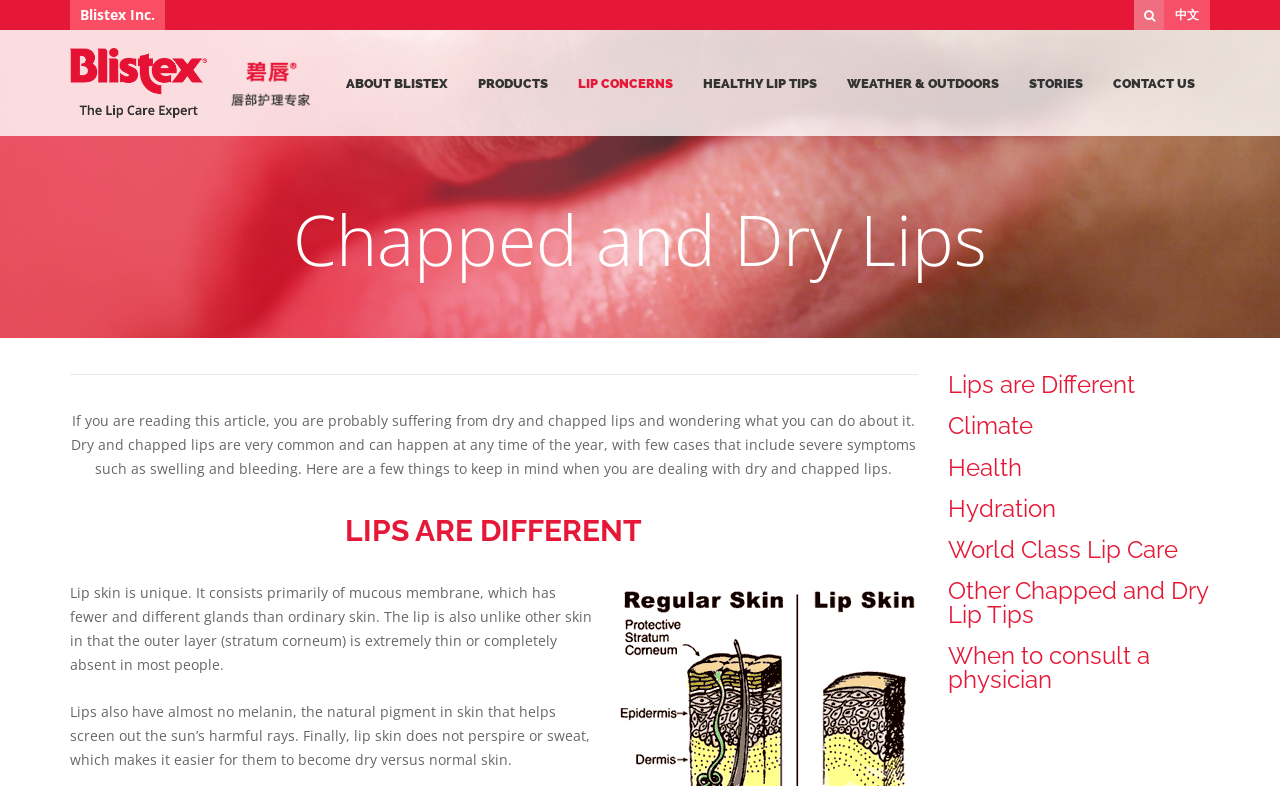What are the factors that affect dry and chapped lips?
Look at the image and provide a detailed response to the question.

The webpage lists several factors that affect dry and chapped lips, including climate, health, and hydration. These factors are mentioned as separate headings on the webpage, indicating their importance in understanding and addressing dry and chapped lips.